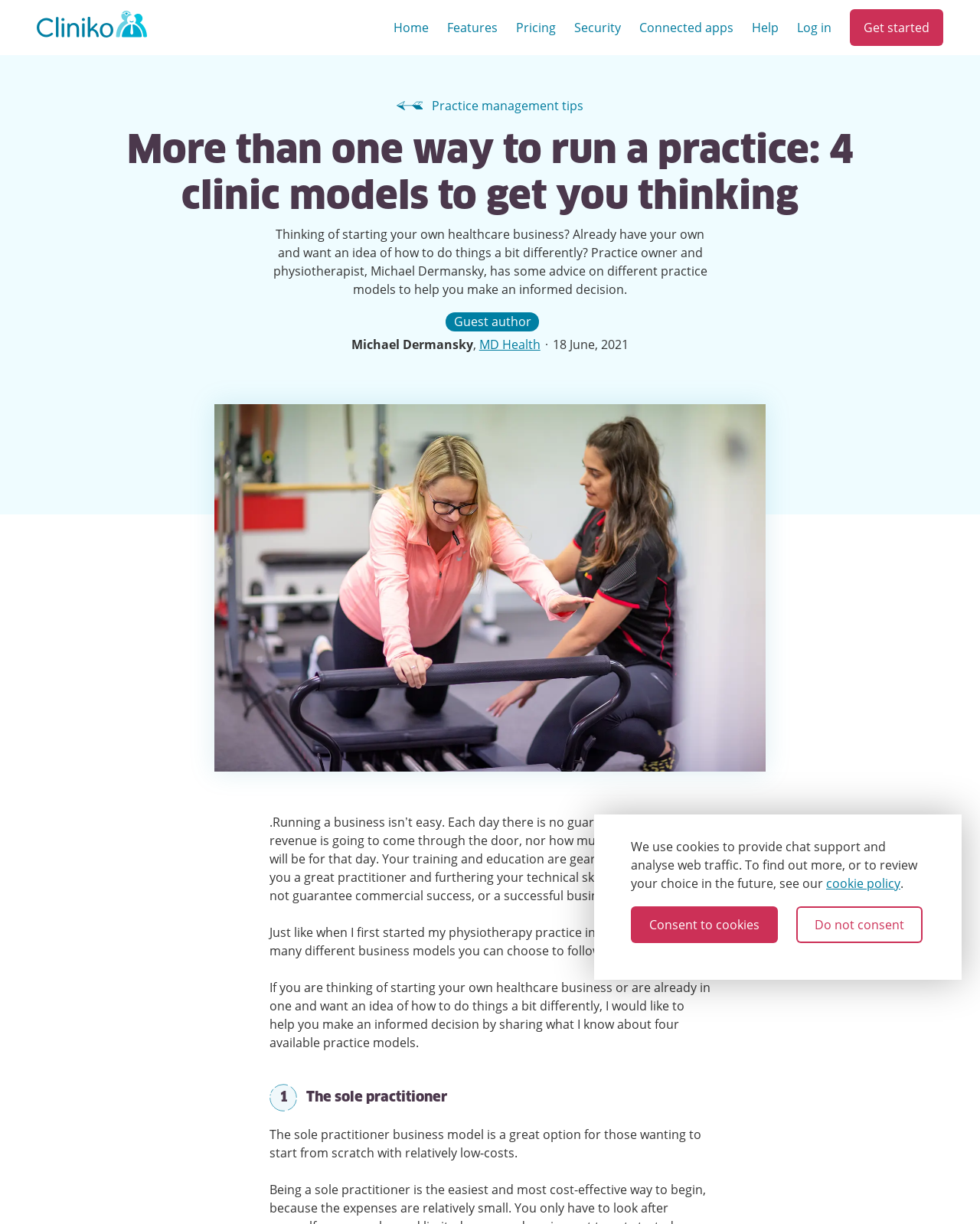How many clinic models are discussed in the article?
Refer to the image and give a detailed answer to the query.

The article mentions that the author will be sharing advice on four different practice models to help readers make an informed decision about their healthcare business.